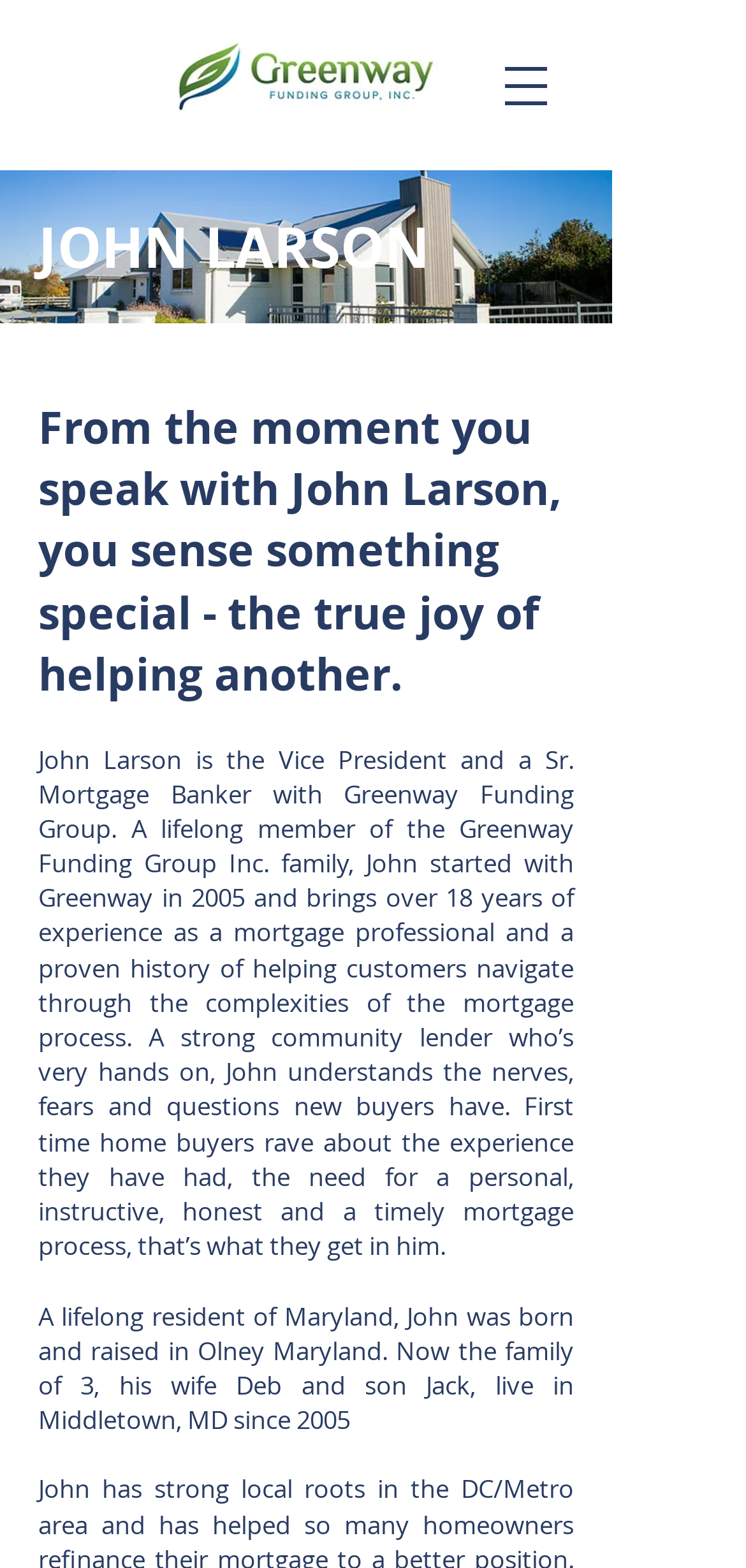Provide the bounding box for the UI element matching this description: "aria-label="Open navigation menu"".

[0.641, 0.024, 0.769, 0.085]